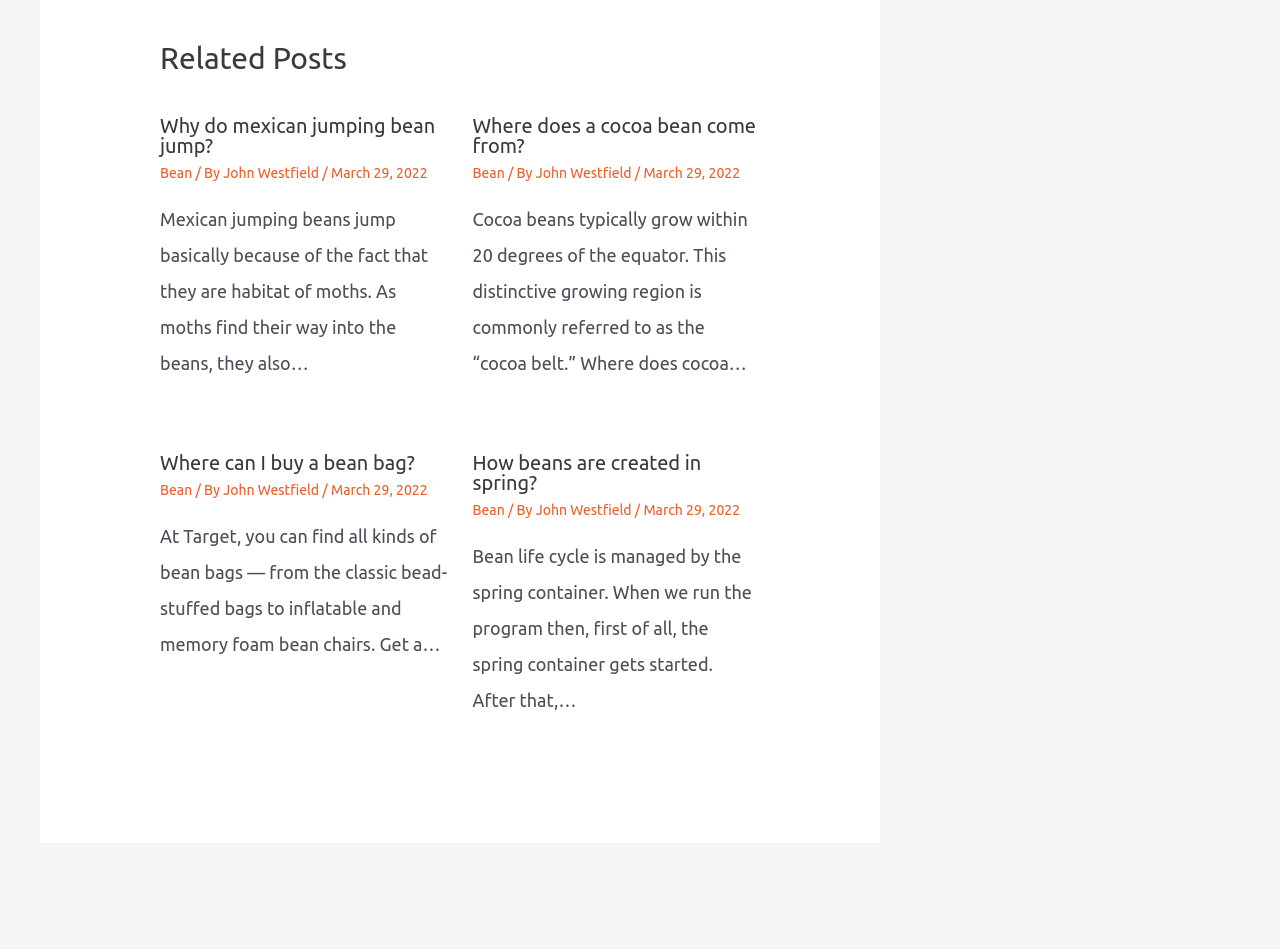With reference to the image, please provide a detailed answer to the following question: What is the topic of the third article?

The third article is about bean bags, which is evident from the heading 'Where can I buy a bean bag?' and the text that follows, explaining where to buy them.